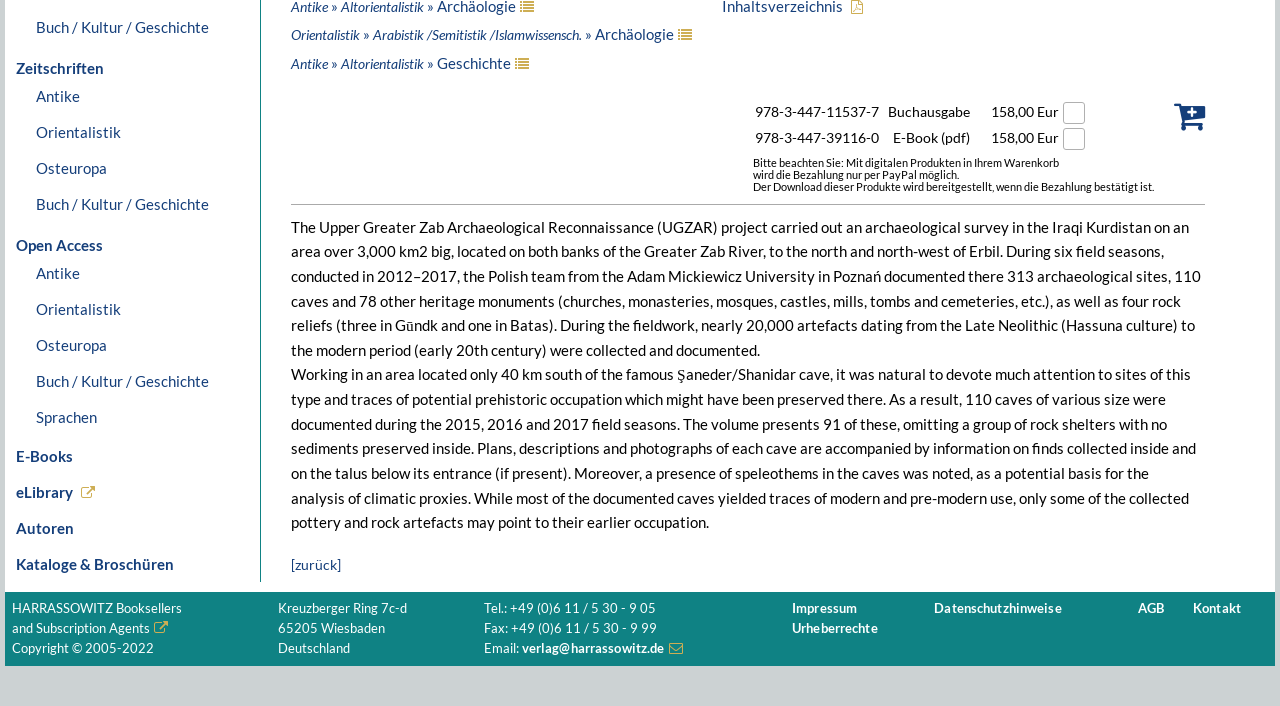Find the bounding box coordinates corresponding to the UI element with the description: "Antike » Altorientalistik » Geschichte". The coordinates should be formatted as [left, top, right, bottom], with values as floats between 0 and 1.

[0.227, 0.076, 0.413, 0.101]